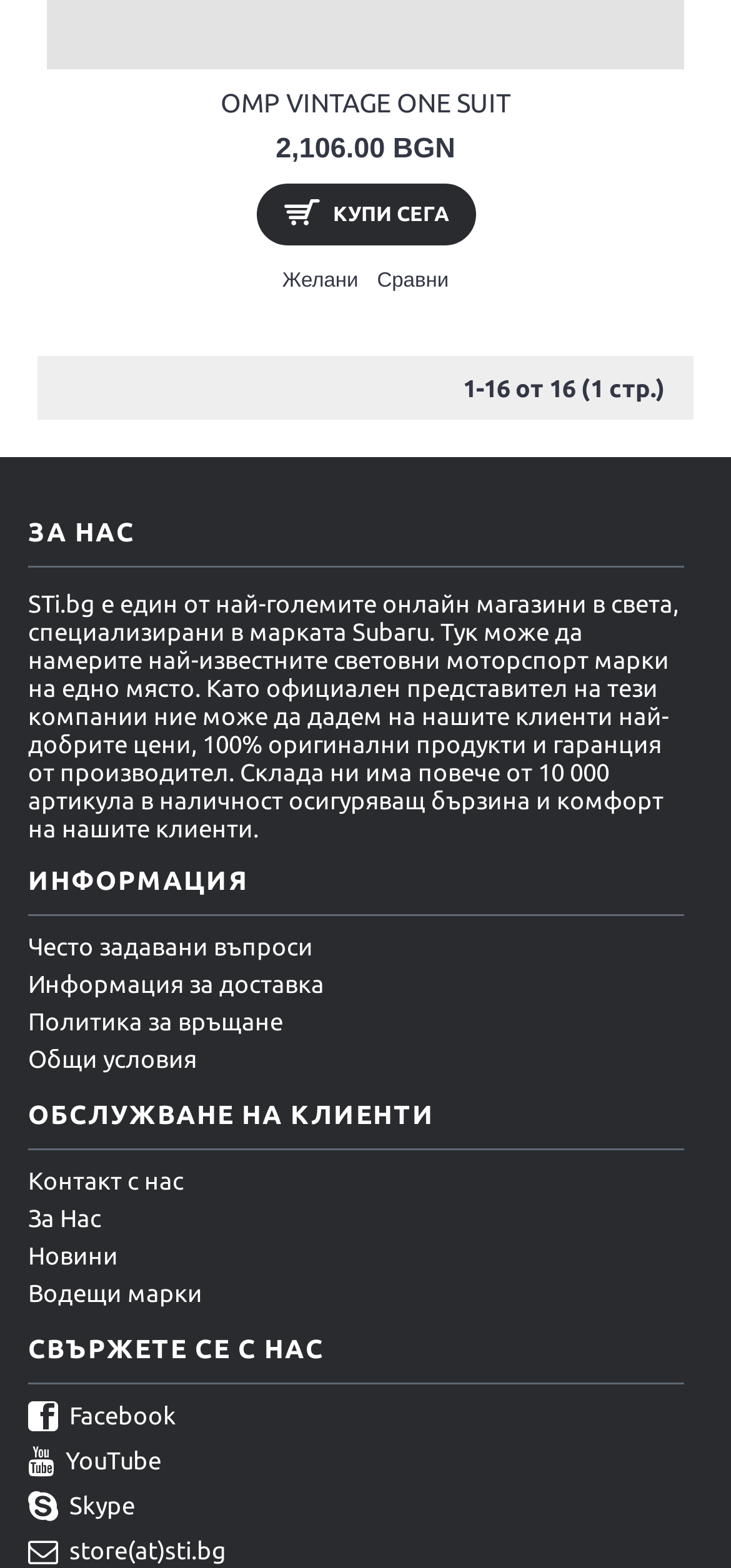Determine the bounding box coordinates for the UI element described. Format the coordinates as (top-left x, top-left y, bottom-right x, bottom-right y) and ensure all values are between 0 and 1. Element description: OMP VINTAGE ONE SUIT

[0.064, 0.044, 0.936, 0.084]